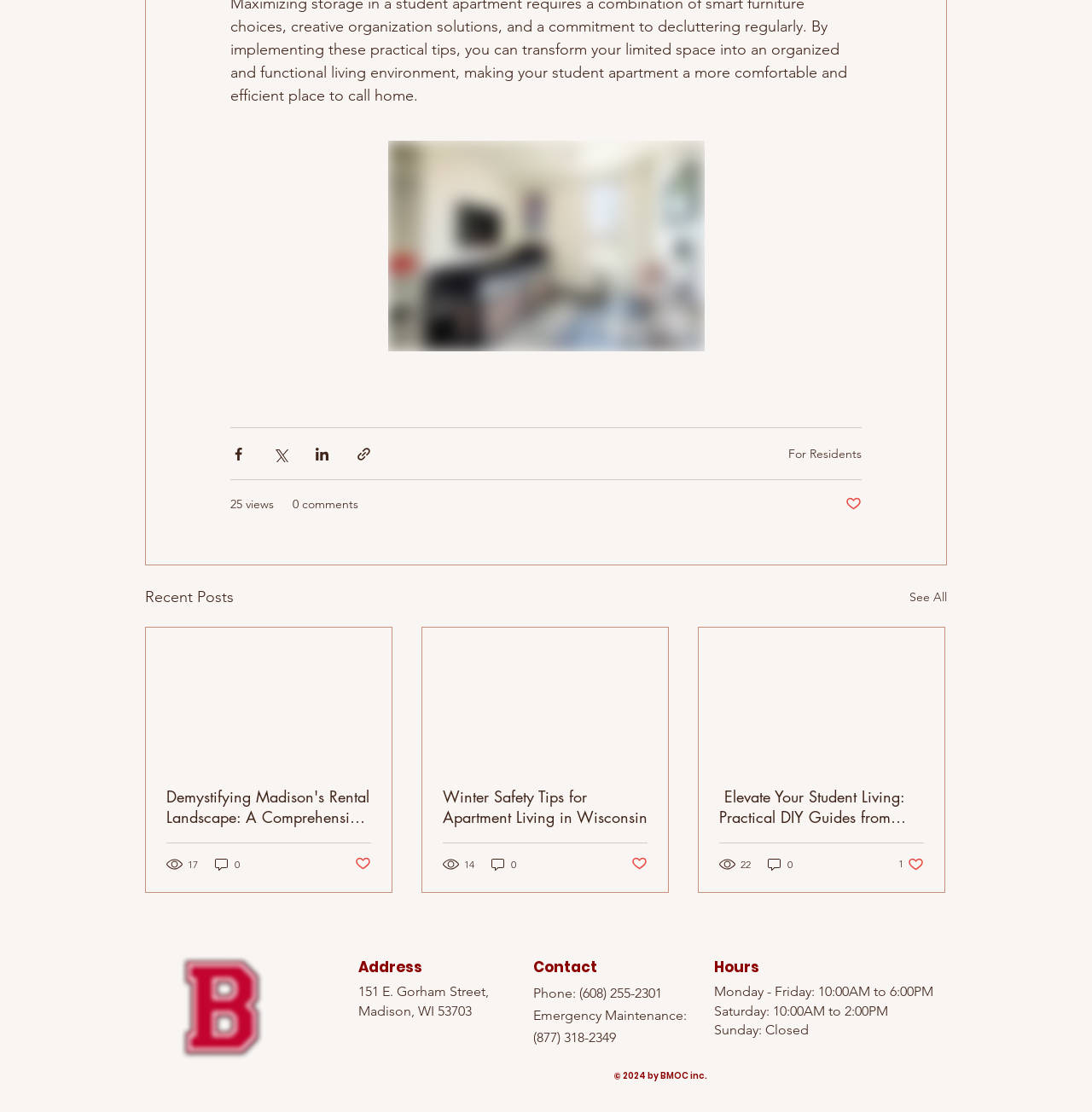Locate the UI element described by aria-label="Instagram" and provide its bounding box coordinates. Use the format (top-left x, top-left y, bottom-right x, bottom-right y) with all values as floating point numbers between 0 and 1.

[0.328, 0.949, 0.359, 0.979]